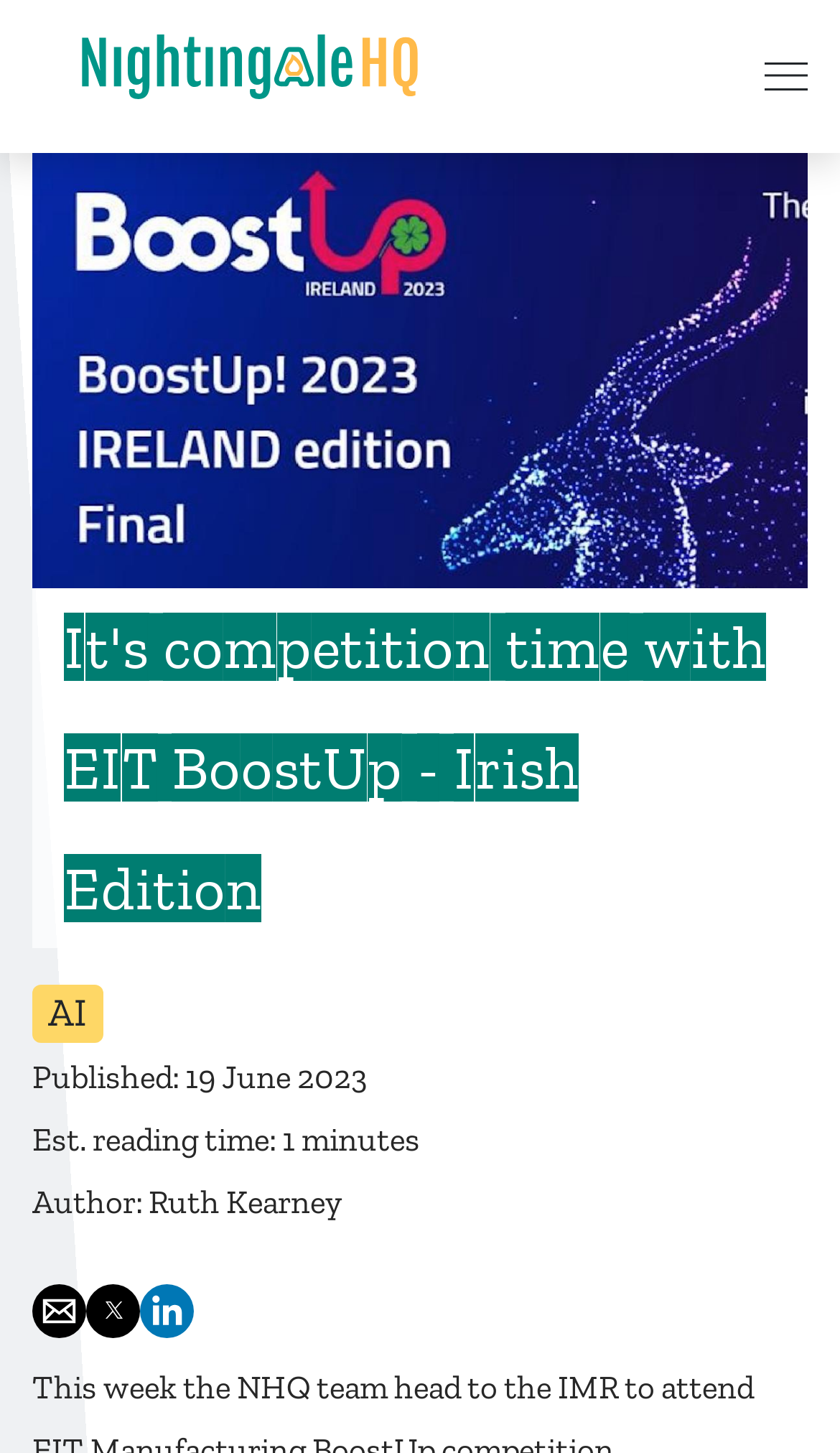Please find the bounding box for the following UI element description. Provide the coordinates in (top-left x, top-left y, bottom-right x, bottom-right y) format, with values between 0 and 1: Special pages

None